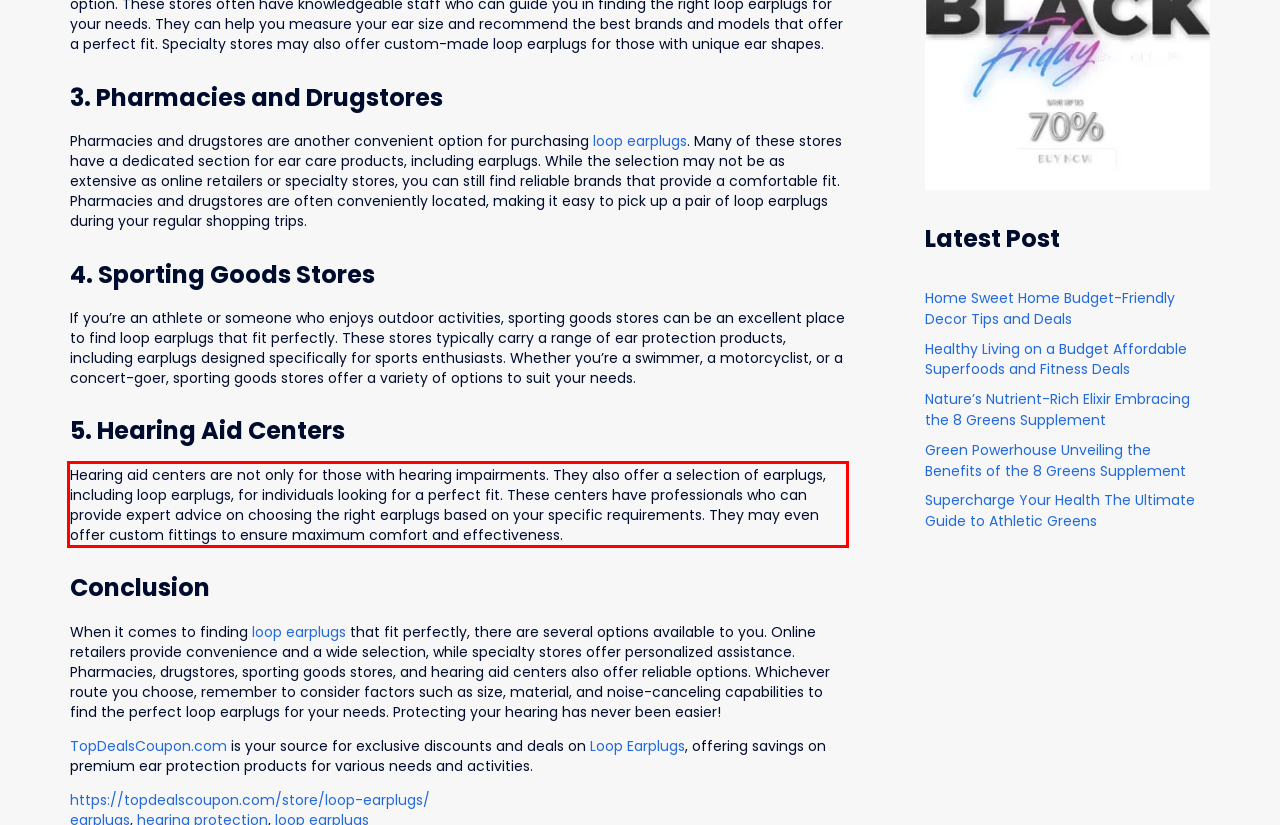From the screenshot of the webpage, locate the red bounding box and extract the text contained within that area.

Hearing aid centers are not only for those with hearing impairments. They also offer a selection of earplugs, including loop earplugs, for individuals looking for a perfect fit. These centers have professionals who can provide expert advice on choosing the right earplugs based on your specific requirements. They may even offer custom fittings to ensure maximum comfort and effectiveness.